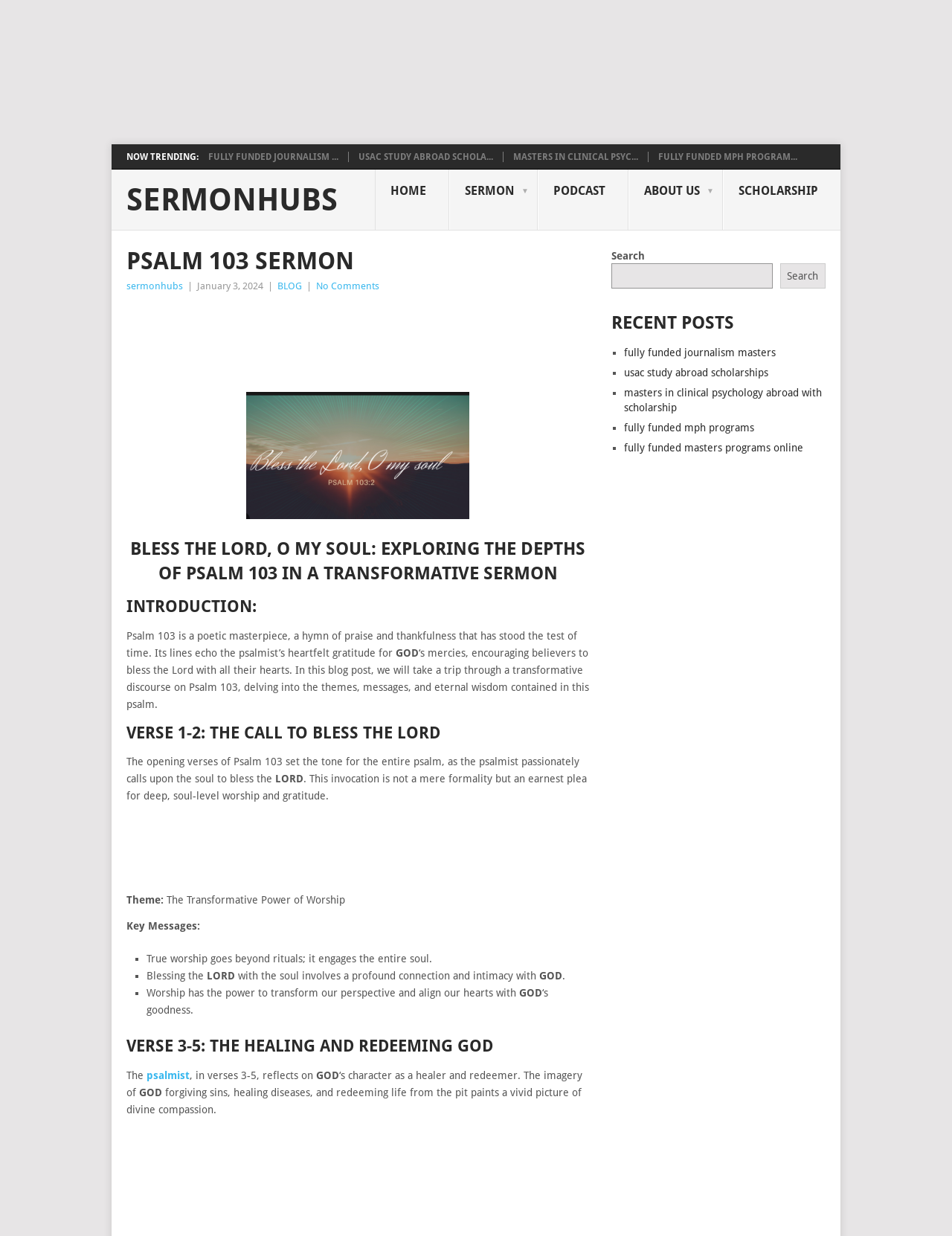Using the description: "fully funded masters programs online", identify the bounding box of the corresponding UI element in the screenshot.

[0.656, 0.357, 0.844, 0.367]